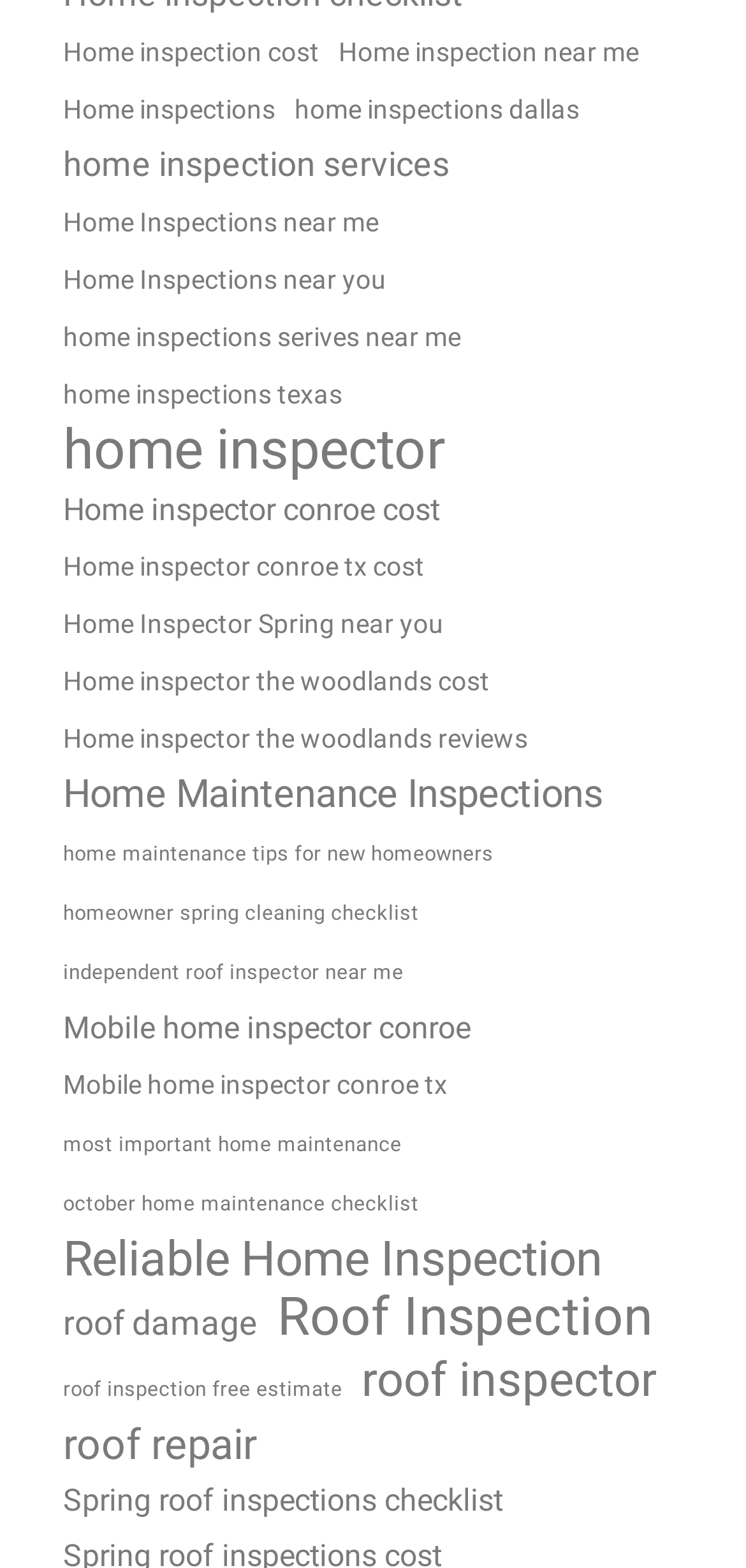Give a concise answer using only one word or phrase for this question:
What is the topic of the webpage?

Home inspections